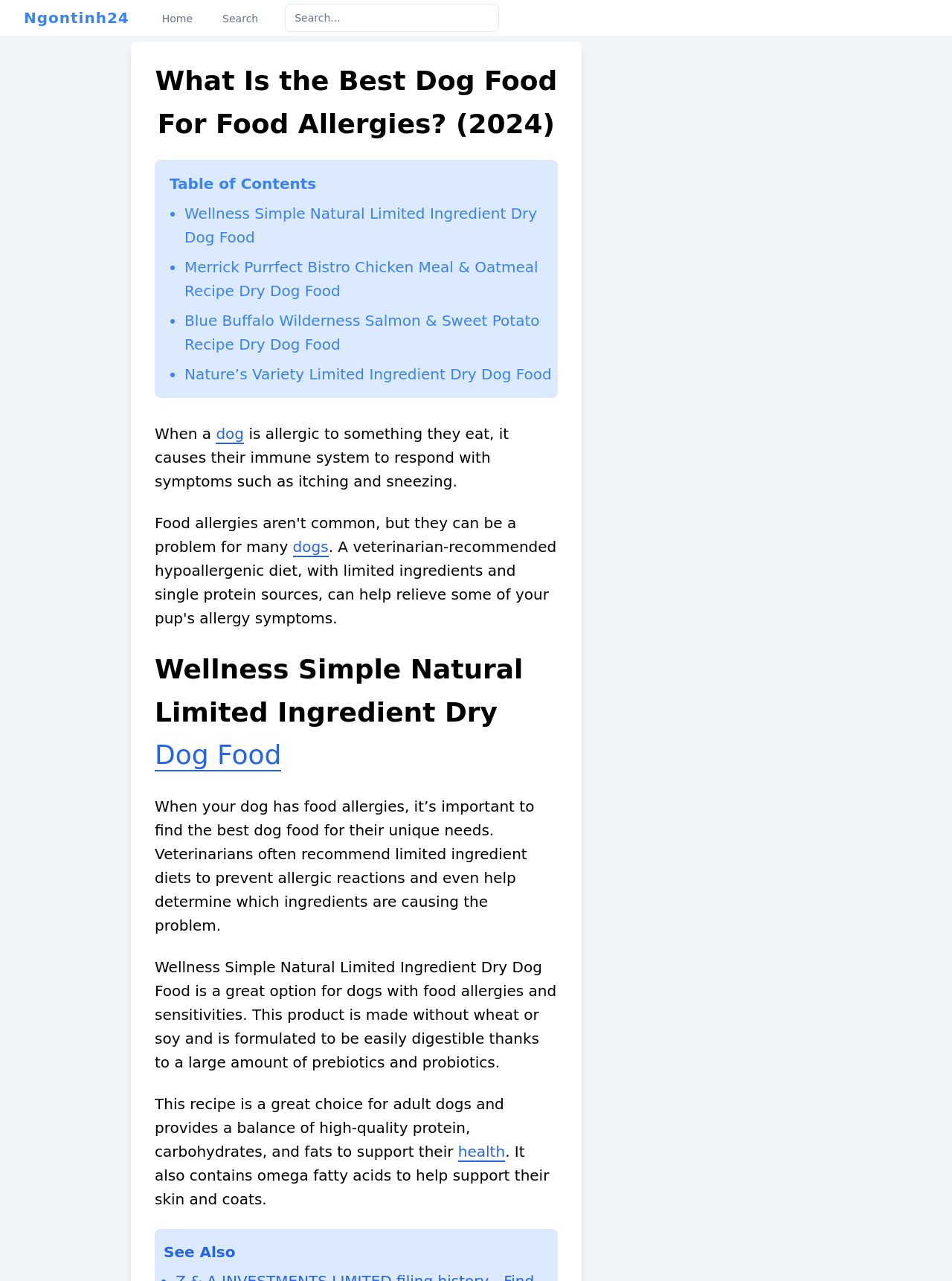Locate and extract the text of the main heading on the webpage.

What Is the Best Dog Food For Food Allergies? (2024)